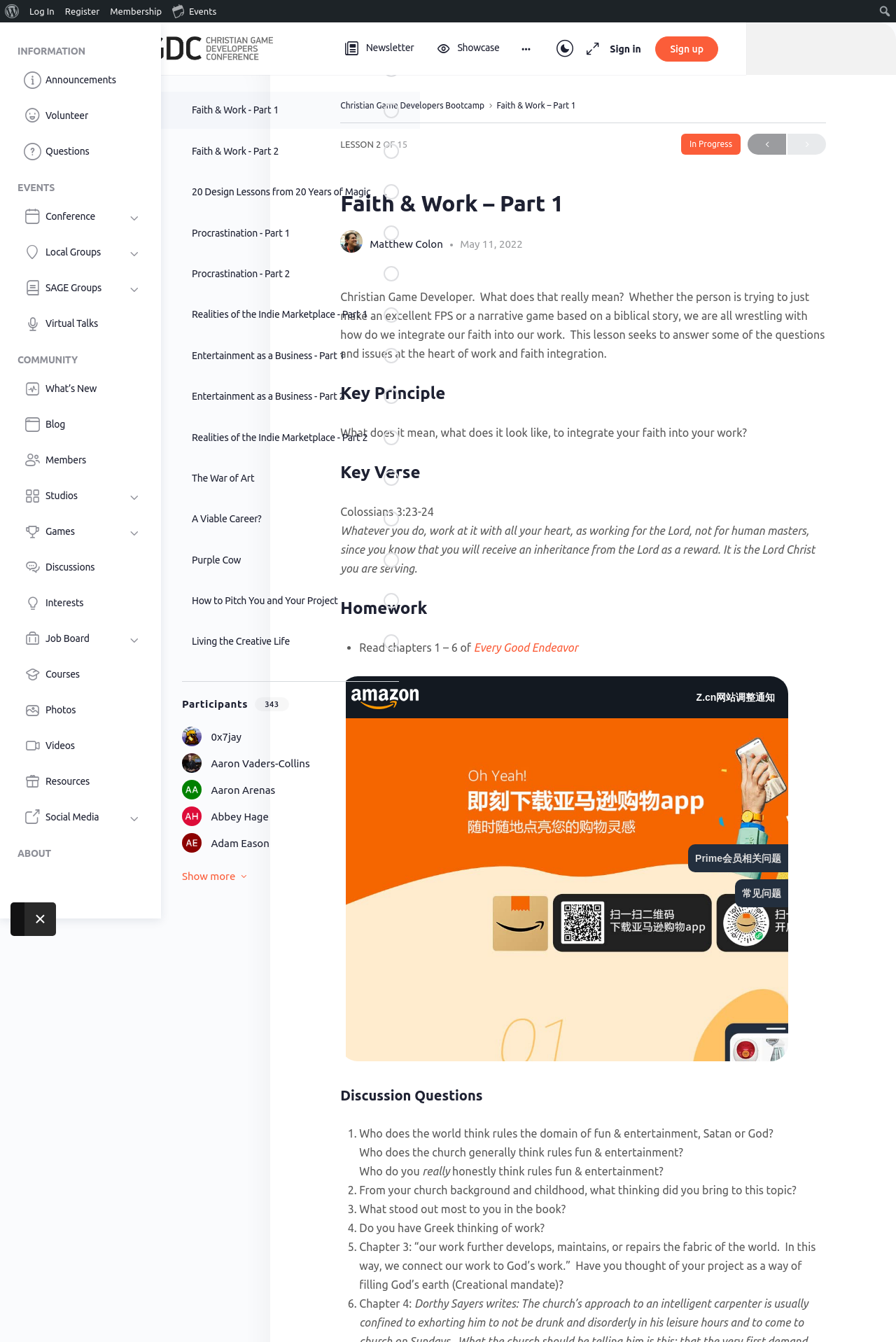Identify the bounding box for the element characterized by the following description: "Games".

[0.017, 0.383, 0.162, 0.409]